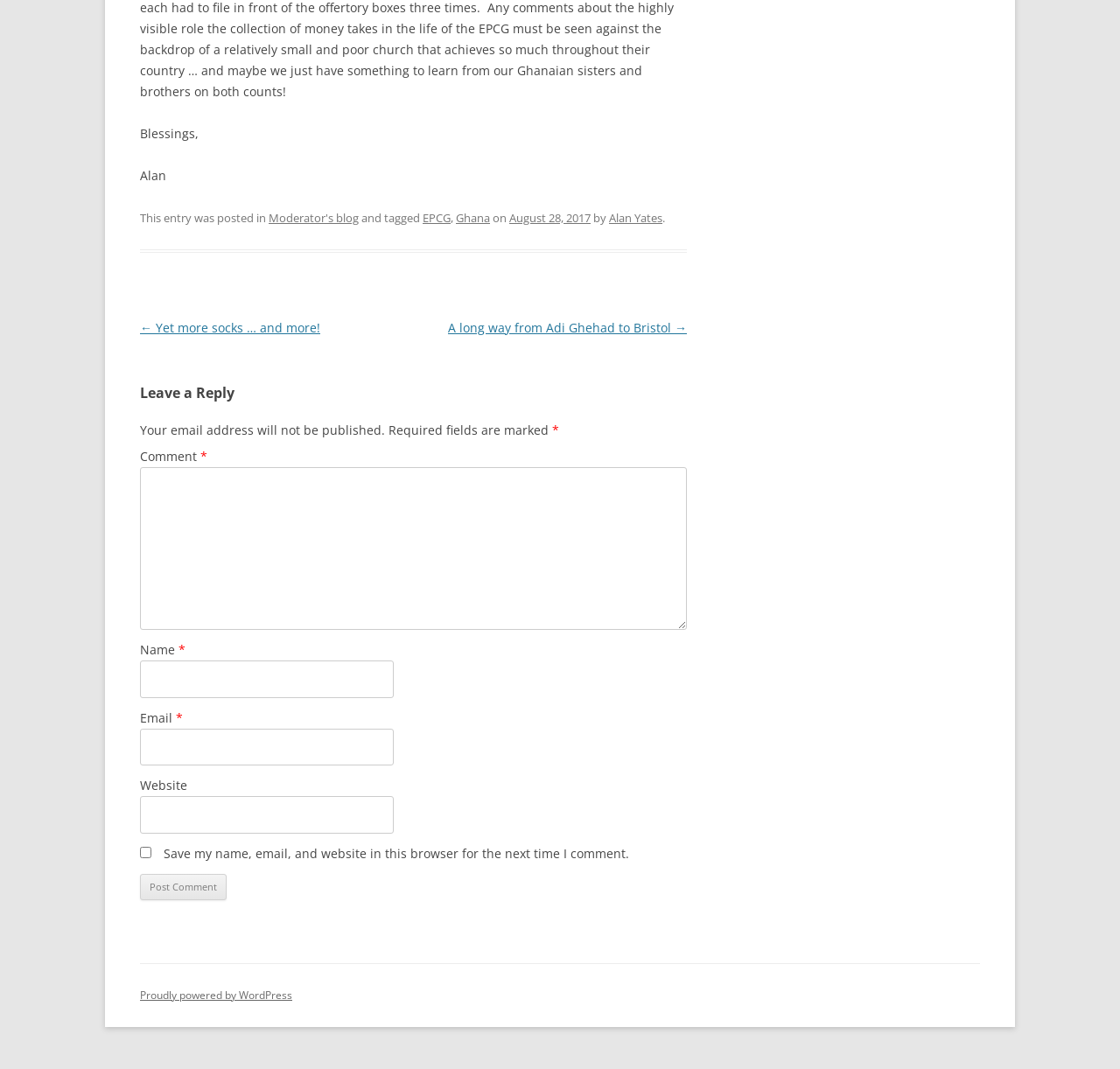Pinpoint the bounding box coordinates of the area that must be clicked to complete this instruction: "Click the 'Post Comment' button".

[0.125, 0.817, 0.202, 0.842]